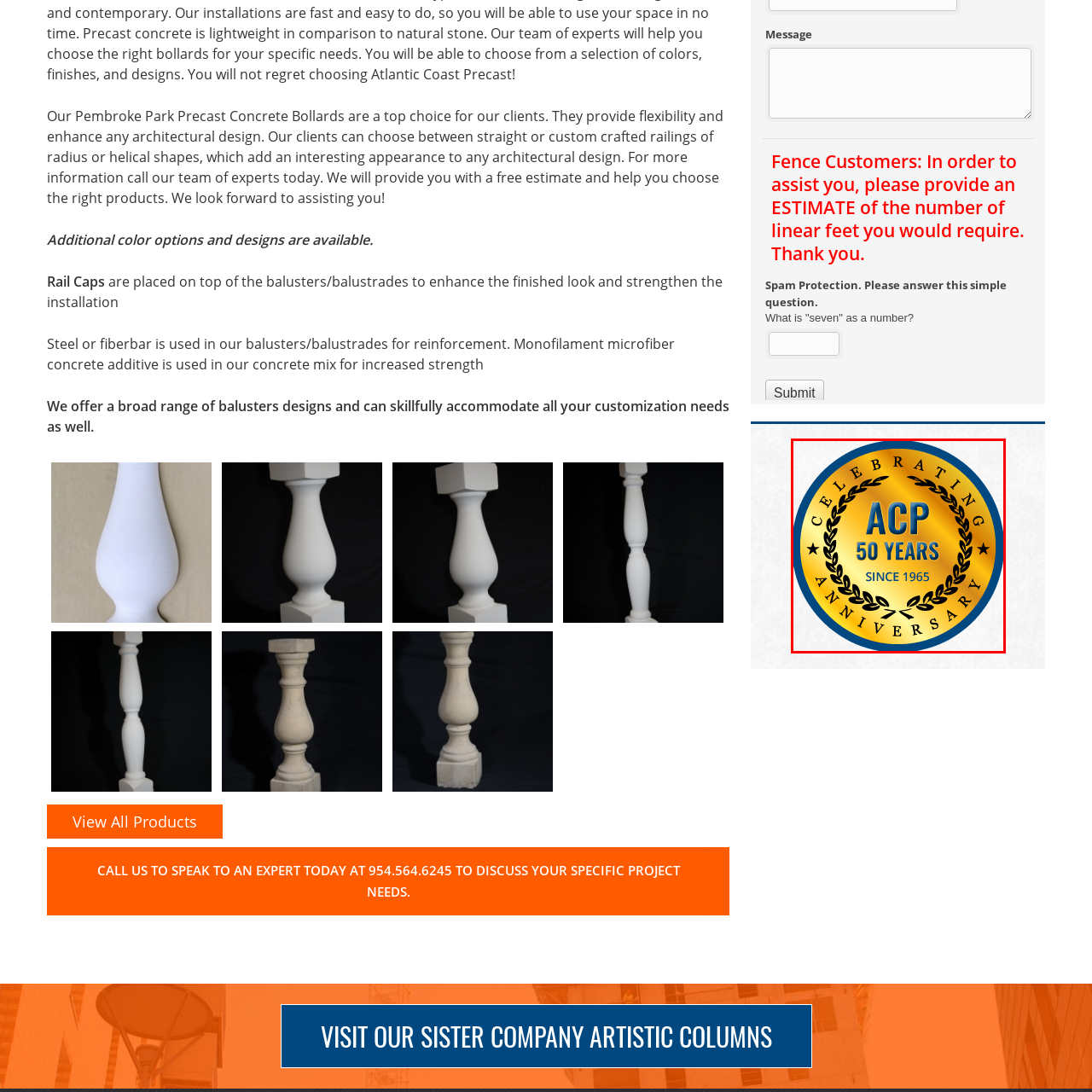Observe the image confined by the red frame and answer the question with a single word or phrase:
What year did ACP begin its operations?

1965